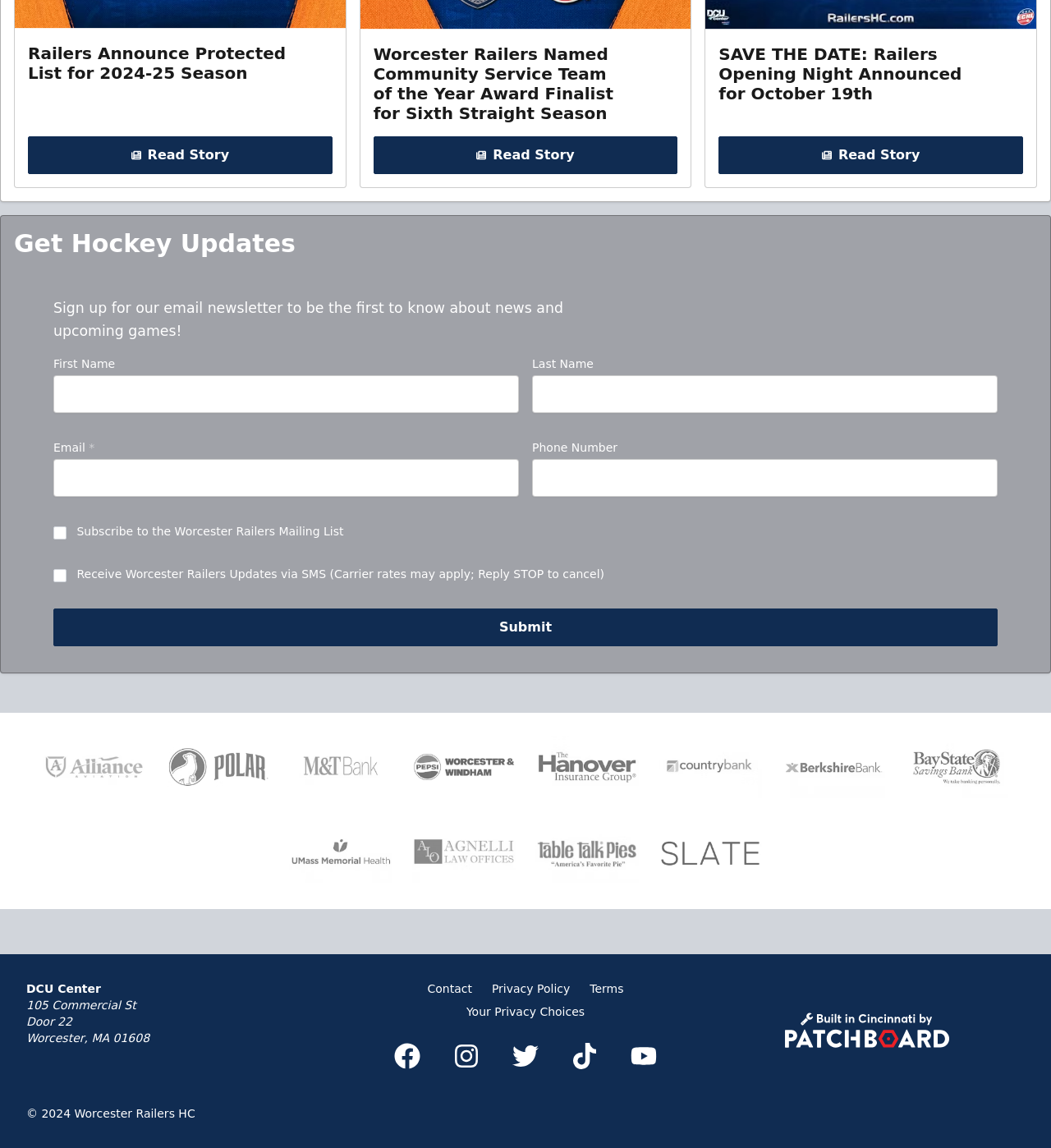Determine the bounding box for the described UI element: "name="First Name"".

[0.051, 0.327, 0.494, 0.36]